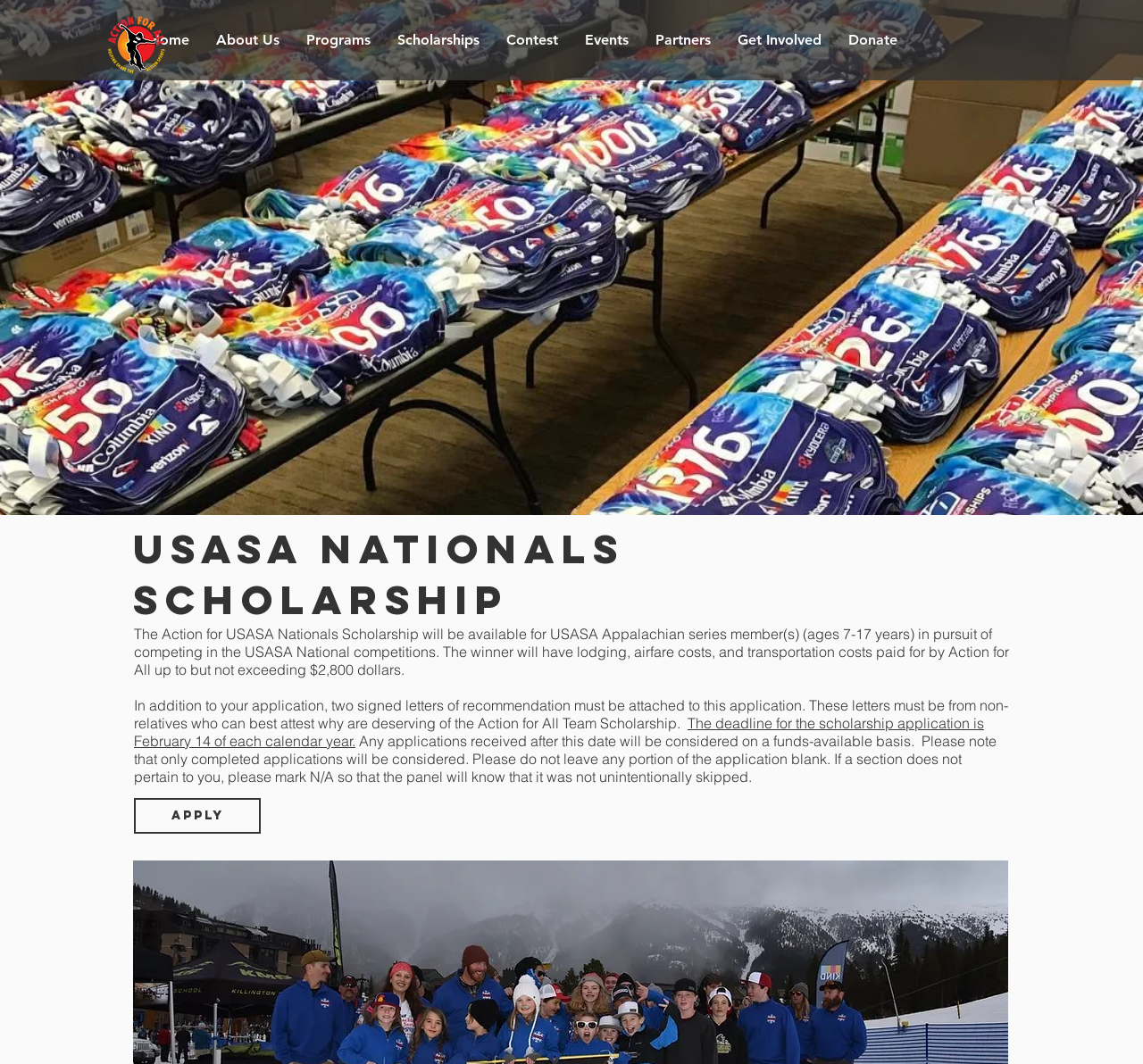What should be done if a section of the application does not pertain to the applicant?
Please answer the question with as much detail and depth as you can.

According to the webpage, if a section of the application does not pertain to the applicant, they should mark N/A so that the panel will know that it was not unintentionally skipped.